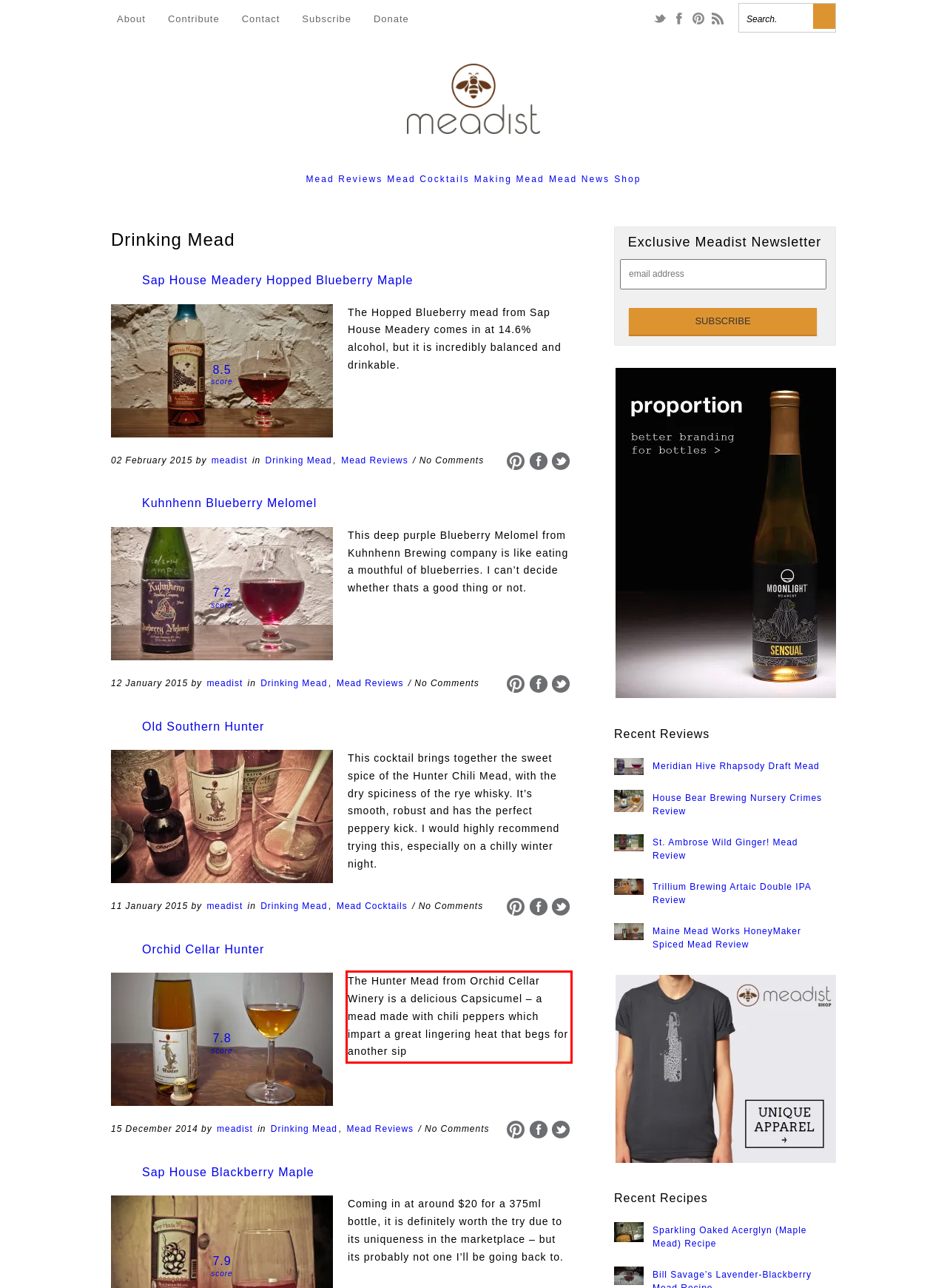Please analyze the screenshot of a webpage and extract the text content within the red bounding box using OCR.

The Hunter Mead from Orchid Cellar Winery is a delicious Capsicumel – a mead made with chili peppers which impart a great lingering heat that begs for another sip